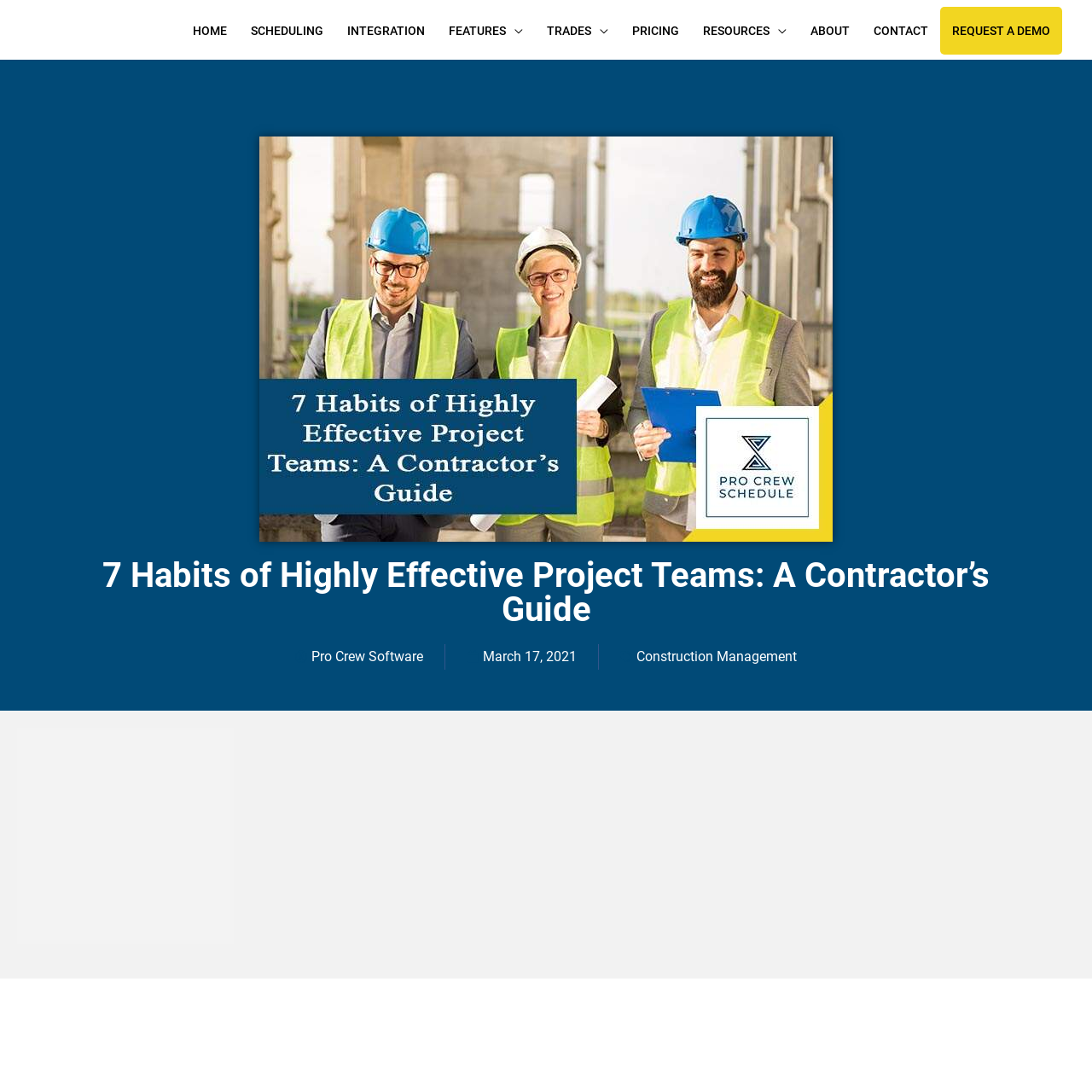Provide the bounding box coordinates of the section that needs to be clicked to accomplish the following instruction: "Read the article about 7 Habits of Highly Effective Project Teams."

[0.238, 0.125, 0.762, 0.496]